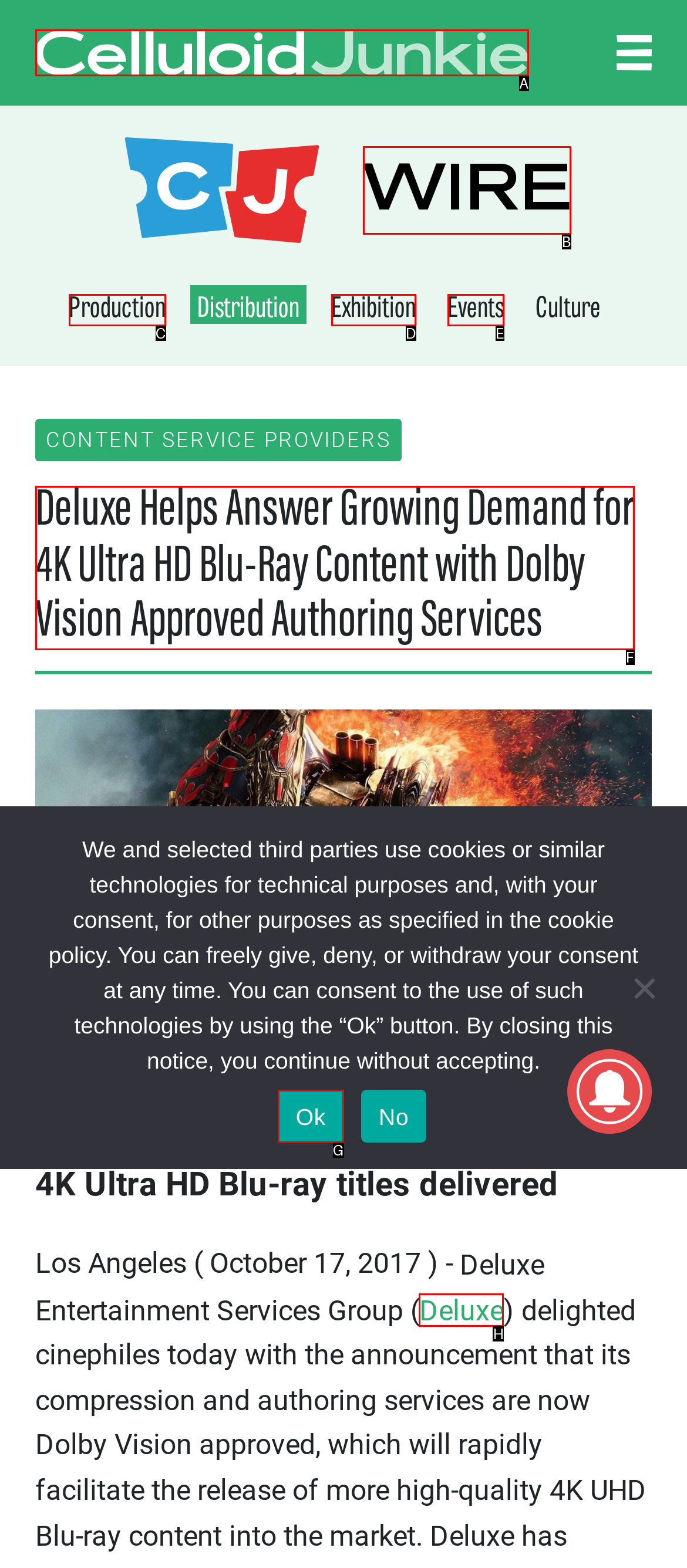Tell me which one HTML element I should click to complete the following instruction: Read more about Deluxe
Answer with the option's letter from the given choices directly.

H